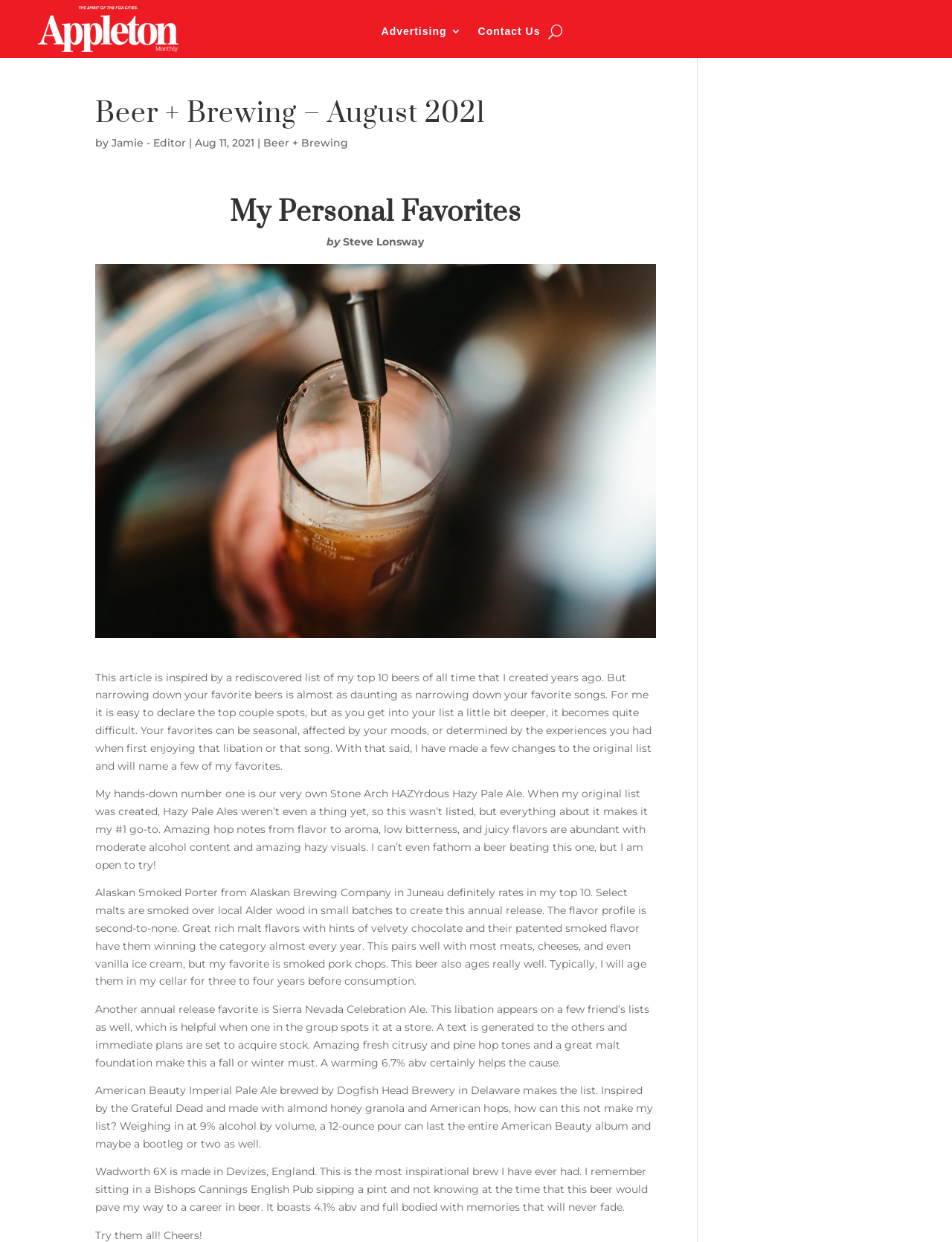Locate the bounding box of the UI element described by: "Contact Us" in the given webpage screenshot.

[0.502, 0.02, 0.568, 0.035]